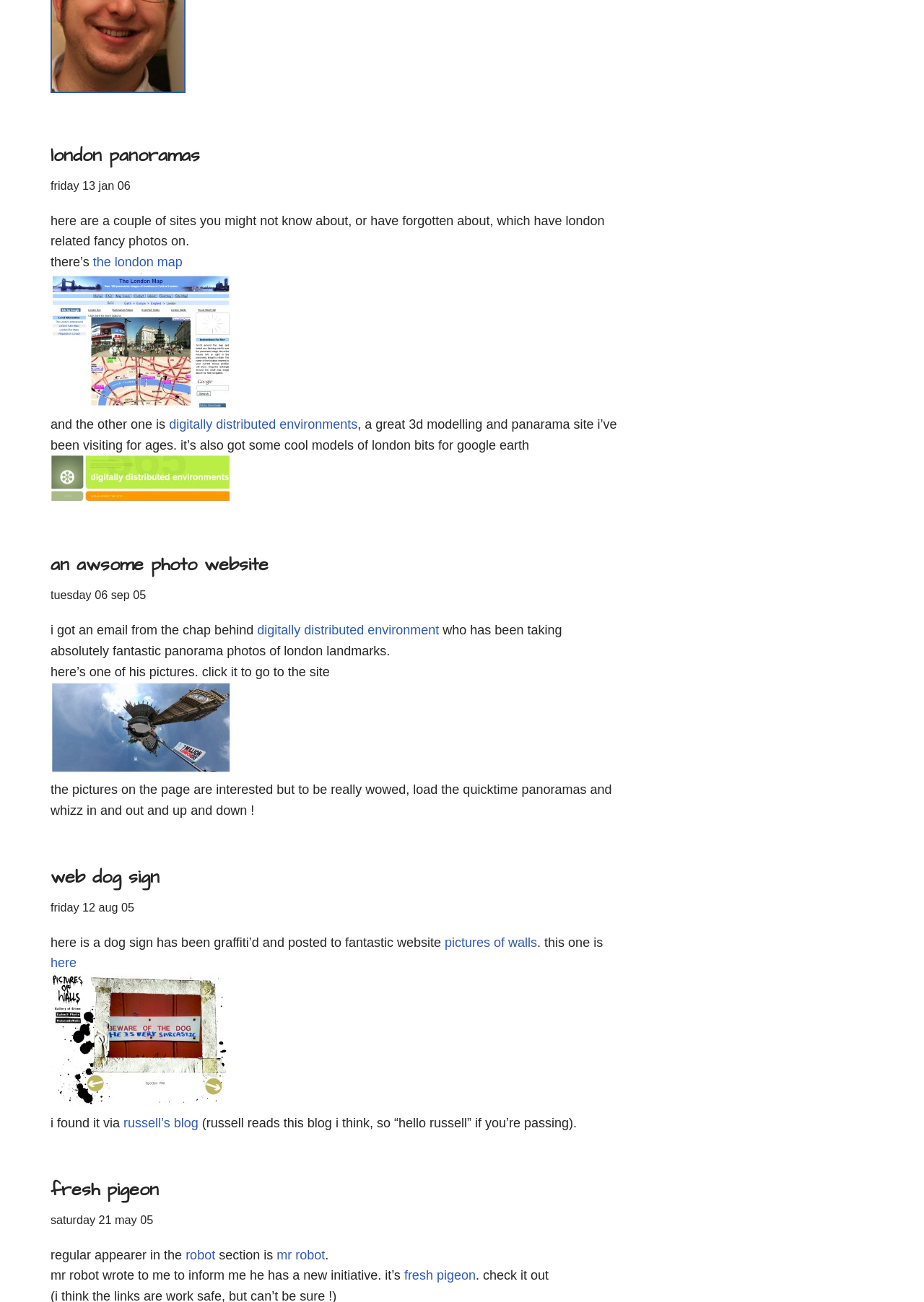Give a concise answer of one word or phrase to the question: 
How many articles are on this webpage?

4